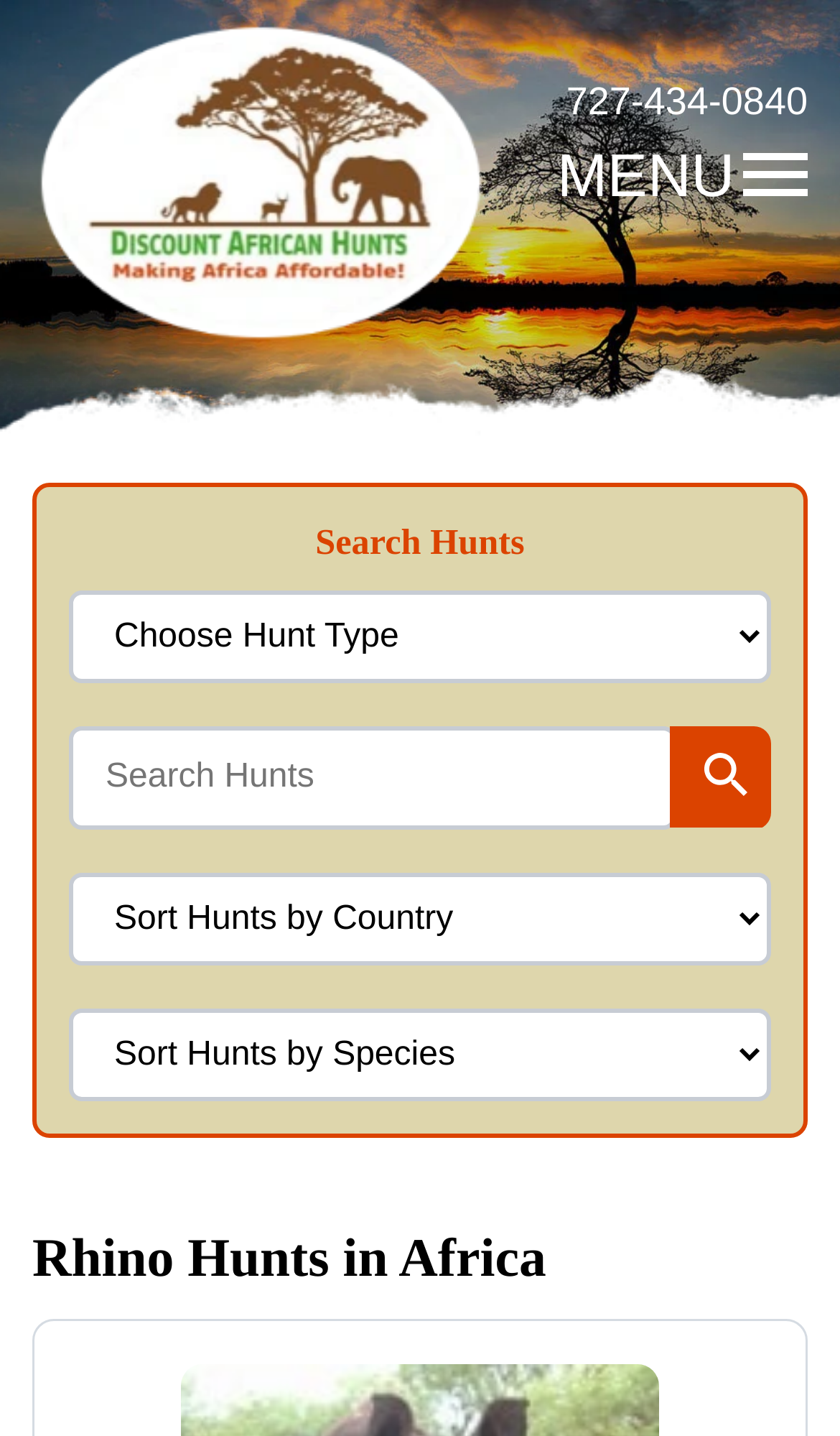How many elements are there in the menu?
Please provide an in-depth and detailed response to the question.

I counted the number of elements in the menu by looking at the 'MENU' static text element and the image element next to it, which suggests that there is only one element in the menu.